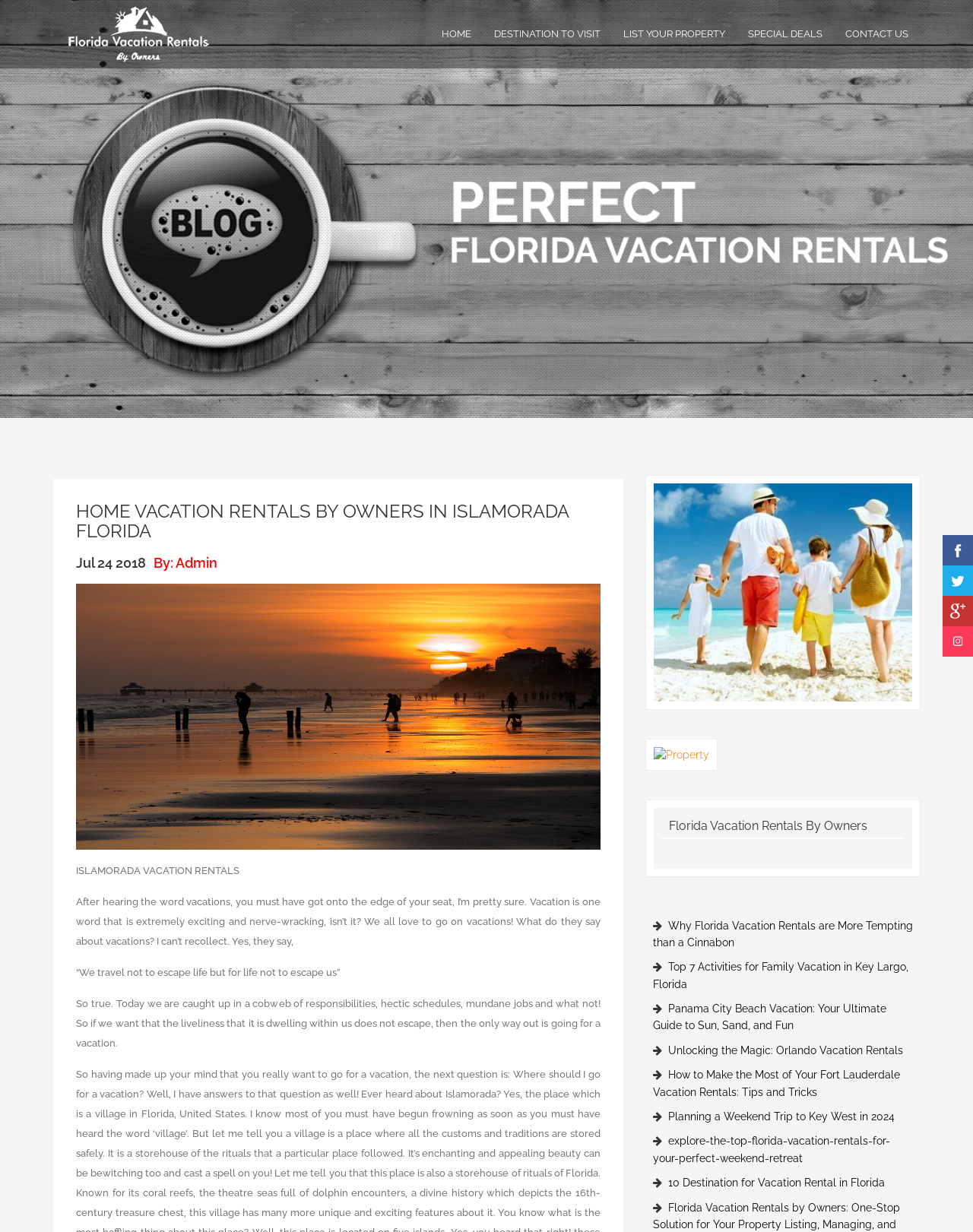Explain the webpage in detail, including its primary components.

This webpage is about home vacation rentals by owners in Islamorada, Florida. At the top left corner, there is a logo image with a link to the homepage. Next to the logo, there are six navigation links: "HOME", "DESTINATION TO VISIT", "LIST YOUR PROPERTY", "SPECIAL DEALS", and "CONTACT US". 

Below the navigation links, there is a heading that reads "HOME VACATION RENTALS BY OWNERS IN ISLAMORADA FLORIDA". Underneath the heading, there is a date "Jul 24 2018" and an author name "By: Admin". 

To the right of the date and author information, there is a large image related to Islamorada vacation rentals. Below the image, there are several paragraphs of text discussing the importance of taking vacations and how they can help people escape the stresses of daily life.

On the right side of the page, there are several links to different properties, each accompanied by an image. These links are arranged vertically, with the first link at the top and the last link at the bottom.

Below the property links, there is a heading that reads "Florida Vacation Rentals By Owners". Underneath this heading, there are several links to articles about vacation rentals in different locations in Florida, such as Key Largo, Panama City Beach, Orlando, and Fort Lauderdale. These links are also arranged vertically, with the first link at the top and the last link at the bottom.

At the bottom right corner of the page, there are four social media links: Facebook, Twitter, Googleplus, and Instagram, each represented by an image.